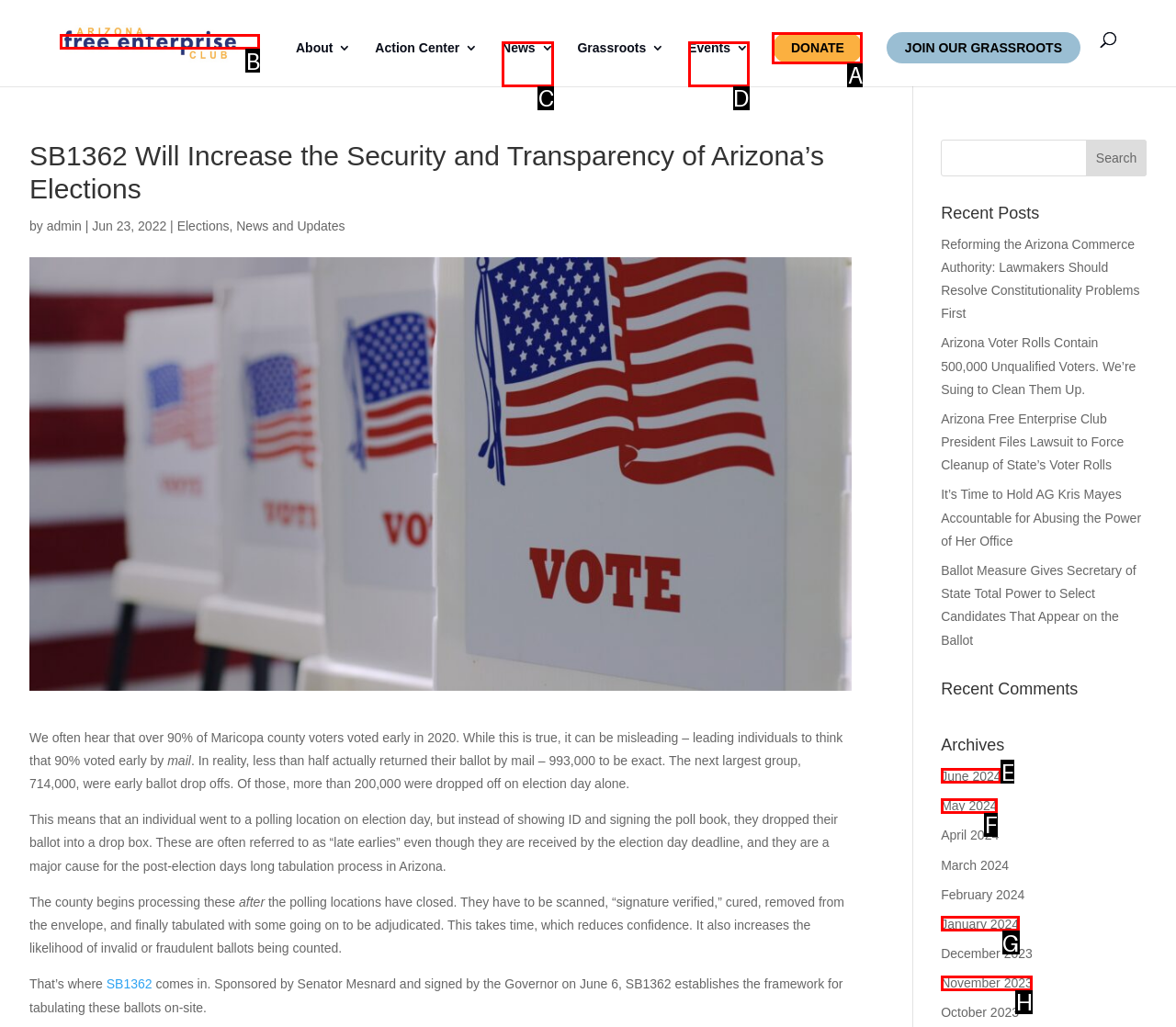Identify the option that corresponds to the description: alt="Arizona Free Enterprise Club". Provide only the letter of the option directly.

B